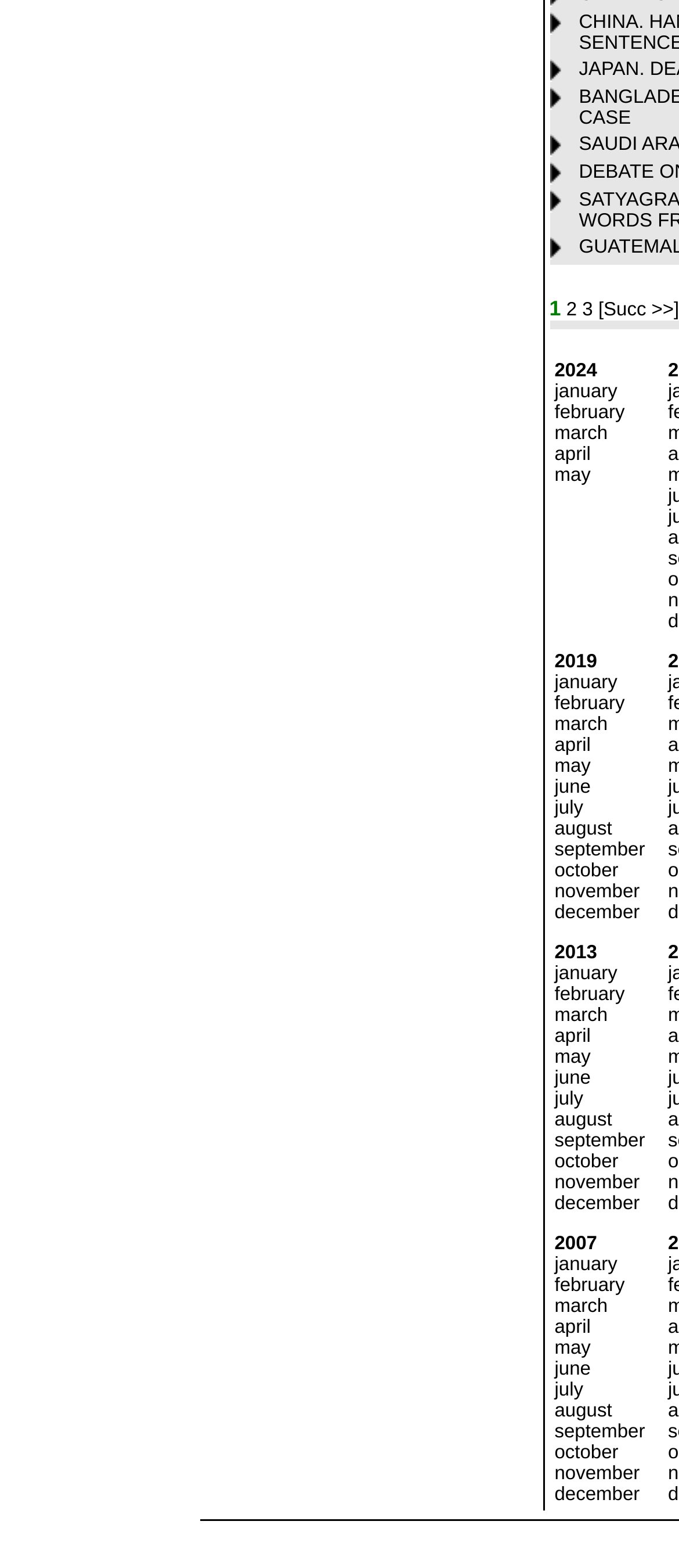Reply to the question with a single word or phrase:
How many tables are there on the webpage?

3